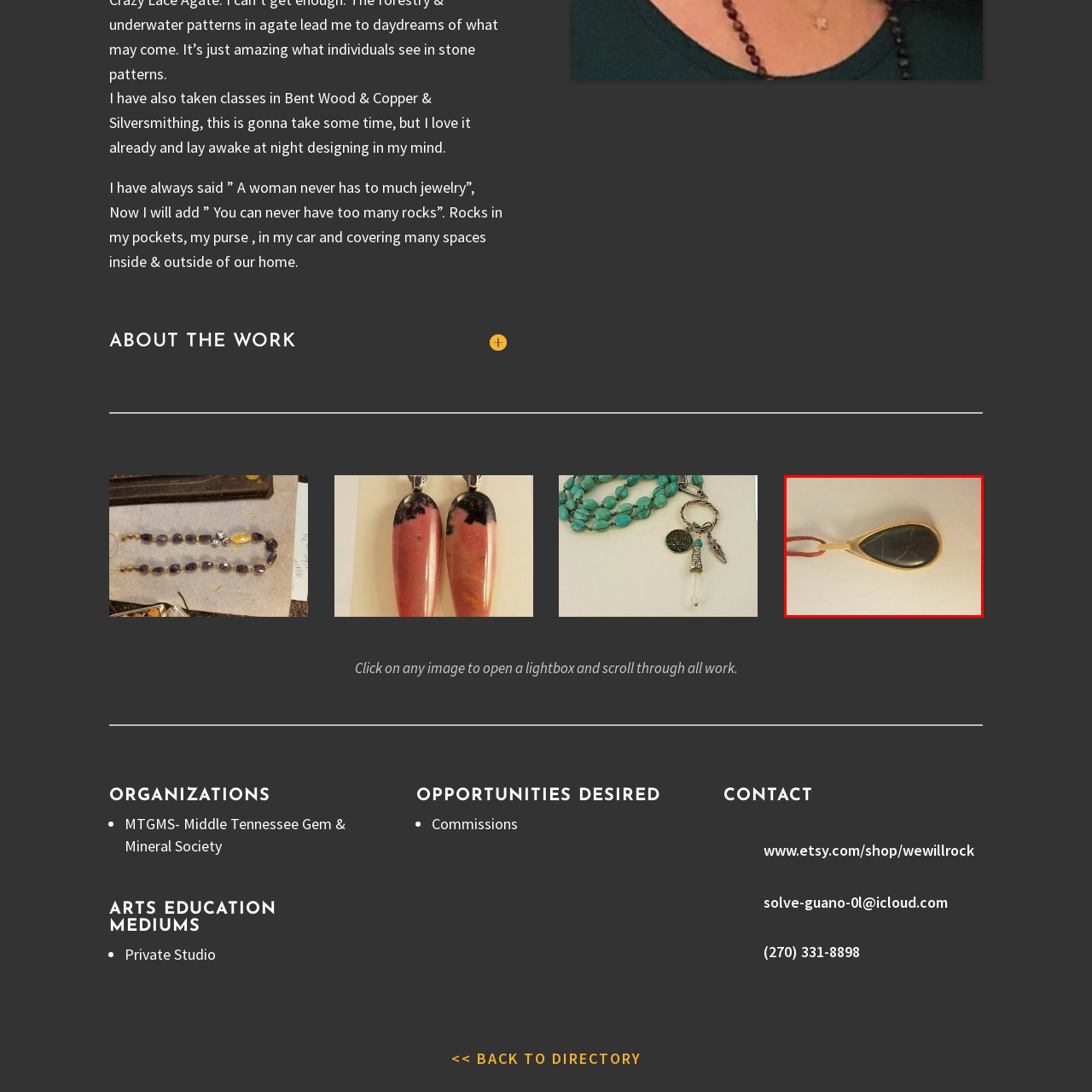What is the shape of the black stone?
Observe the image marked by the red bounding box and answer in detail.

The caption explicitly states that the black stone is teardrop-shaped, which is evident from its description as an 'intricately designed pendant featuring a teardrop-shaped black stone'.